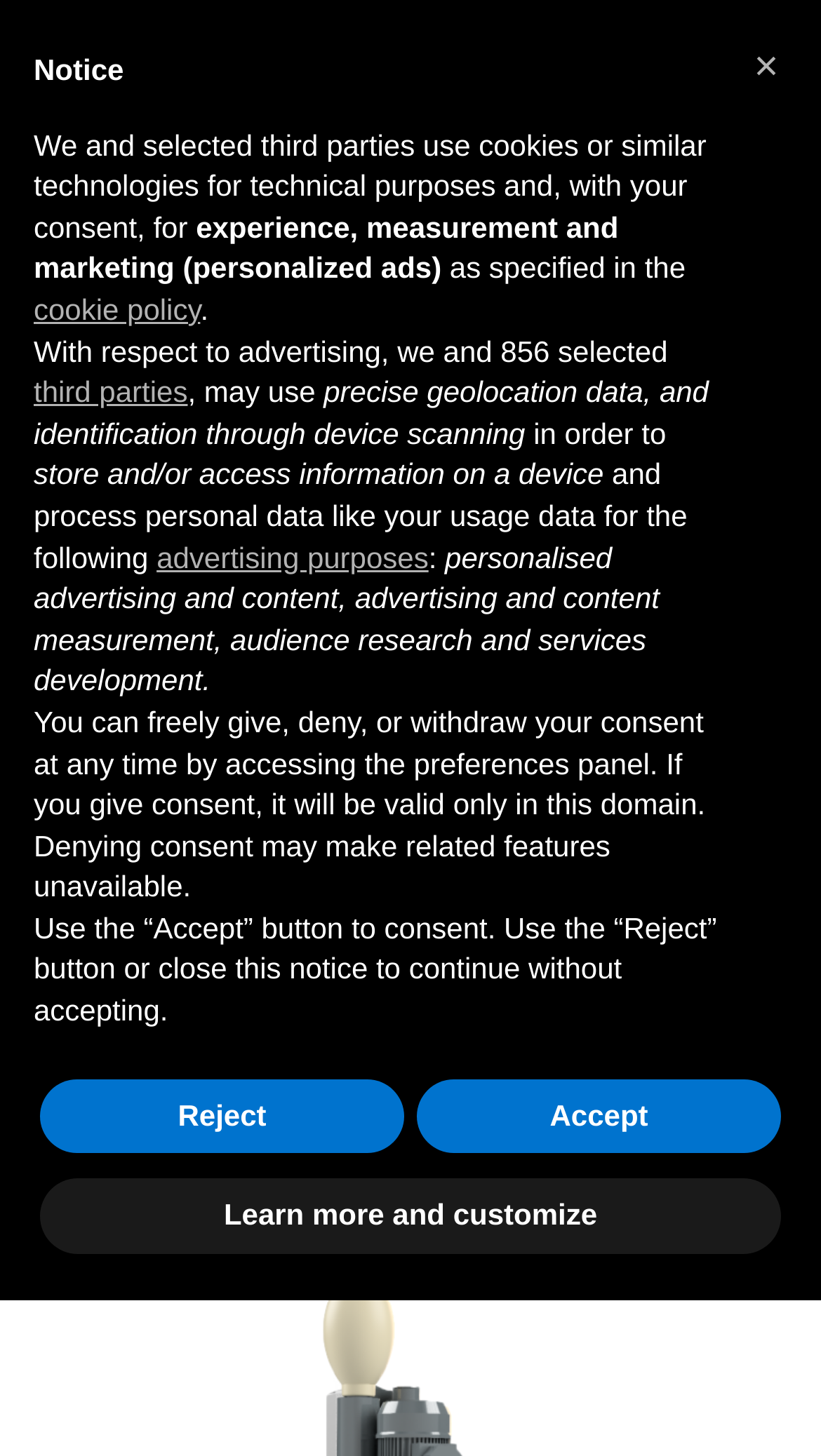What is the company name associated with the logo at the top of the webpage?
Based on the image, provide your answer in one word or phrase.

Du-Puy